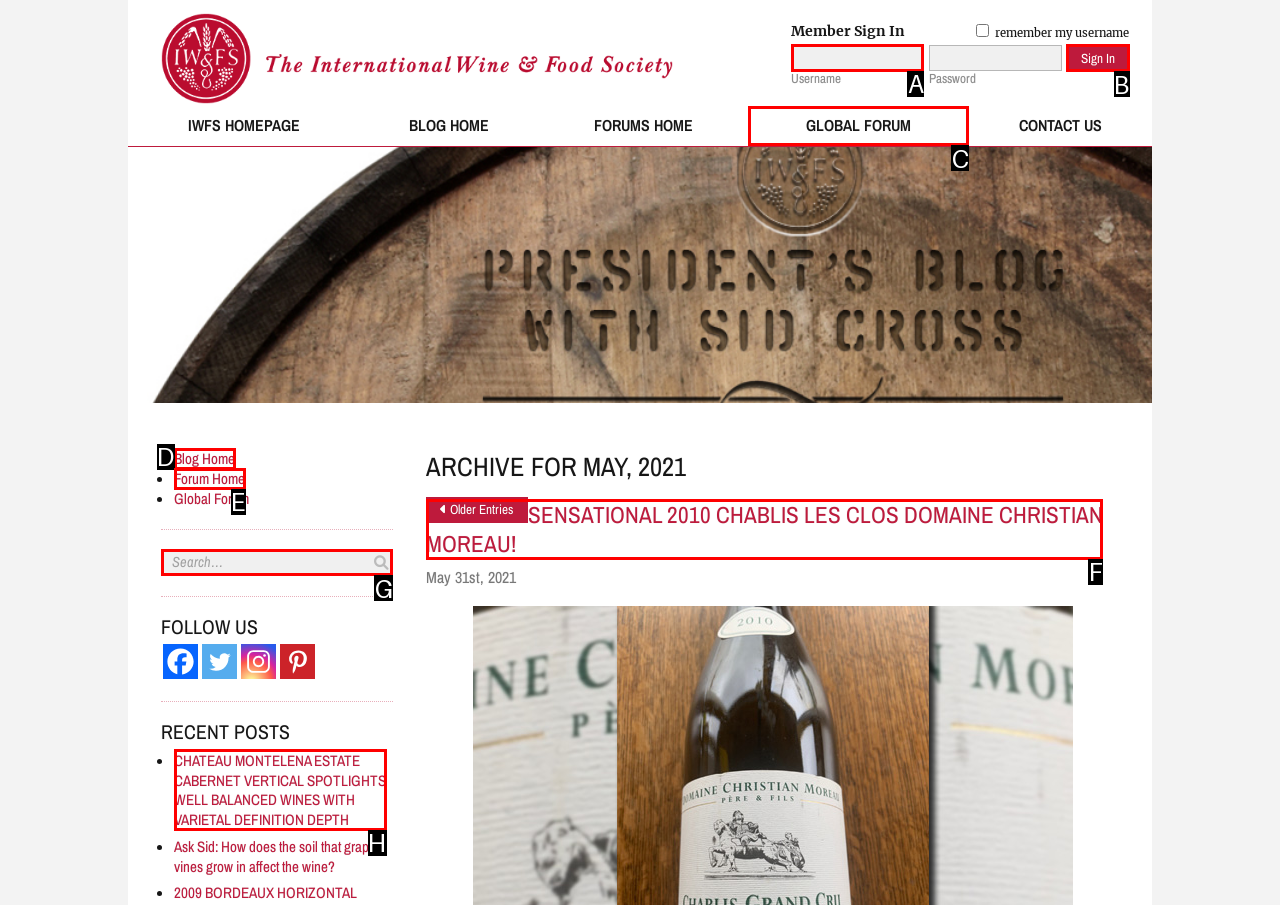Which option should be clicked to execute the following task: Search for something? Respond with the letter of the selected option.

G